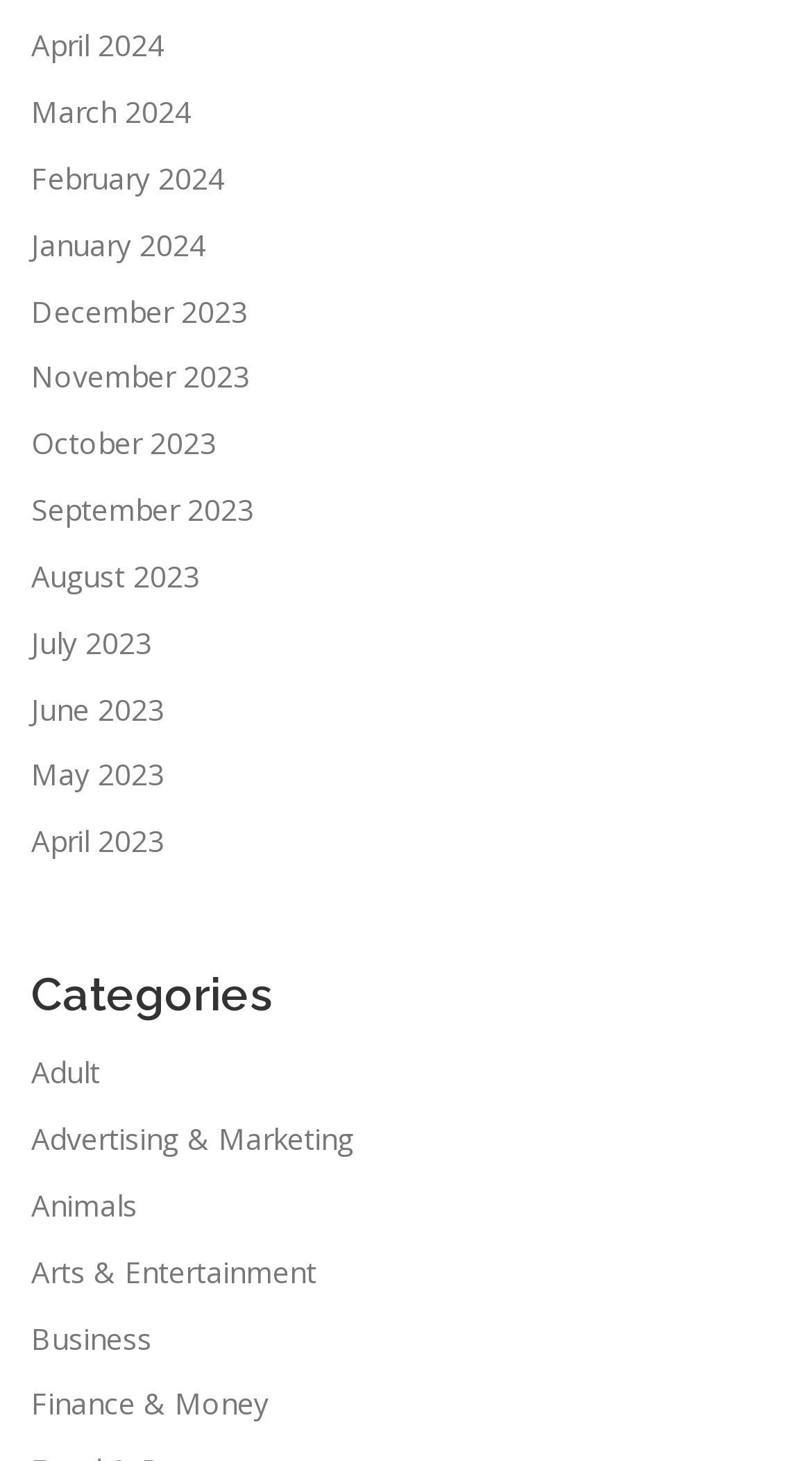Pinpoint the bounding box coordinates of the element you need to click to execute the following instruction: "View April 2024". The bounding box should be represented by four float numbers between 0 and 1, in the format [left, top, right, bottom].

[0.038, 0.018, 0.203, 0.045]